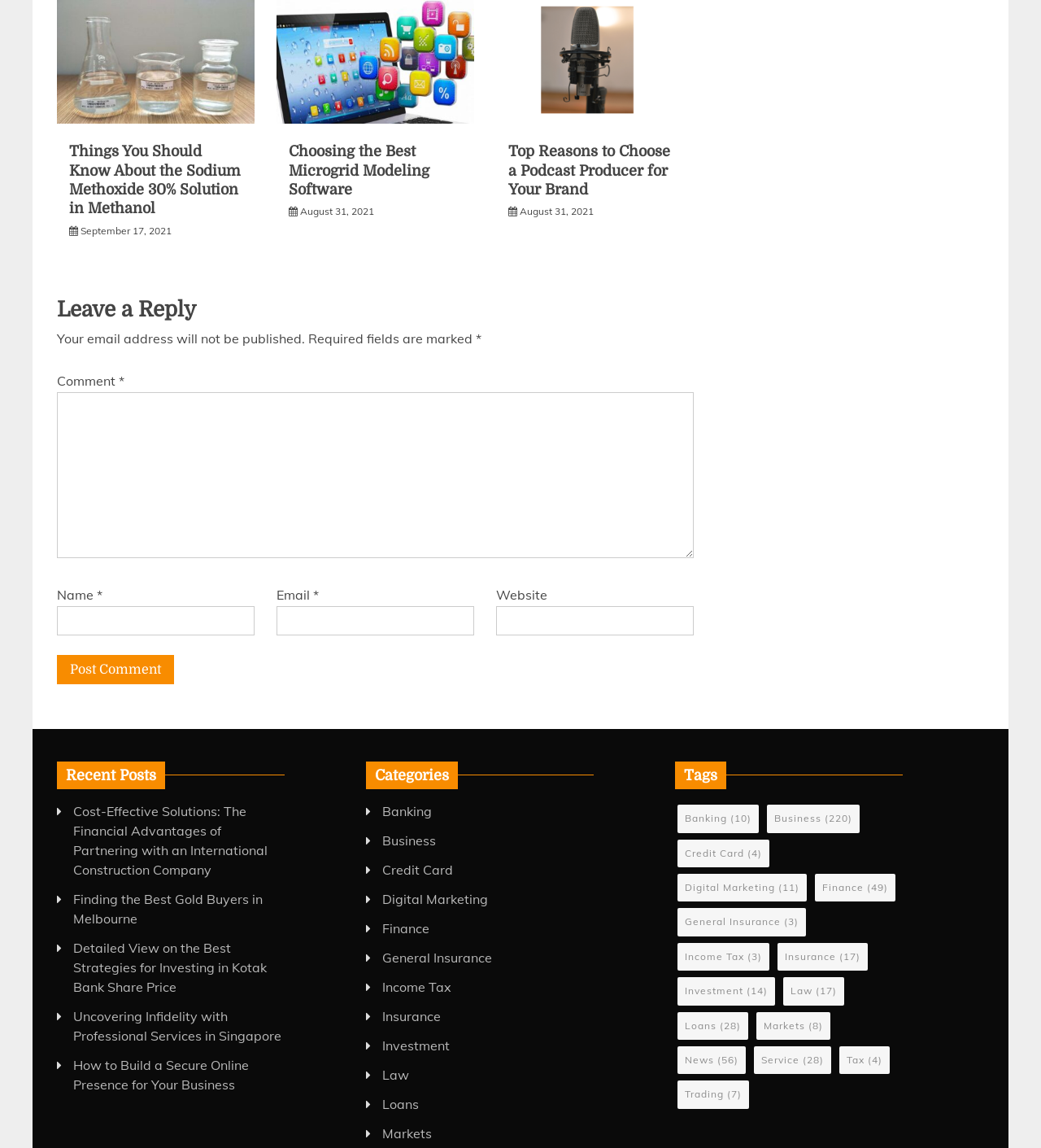Specify the bounding box coordinates of the element's region that should be clicked to achieve the following instruction: "Click on the 'Sodium Methoxide 30% Solution' link". The bounding box coordinates consist of four float numbers between 0 and 1, in the format [left, top, right, bottom].

[0.055, 0.096, 0.244, 0.111]